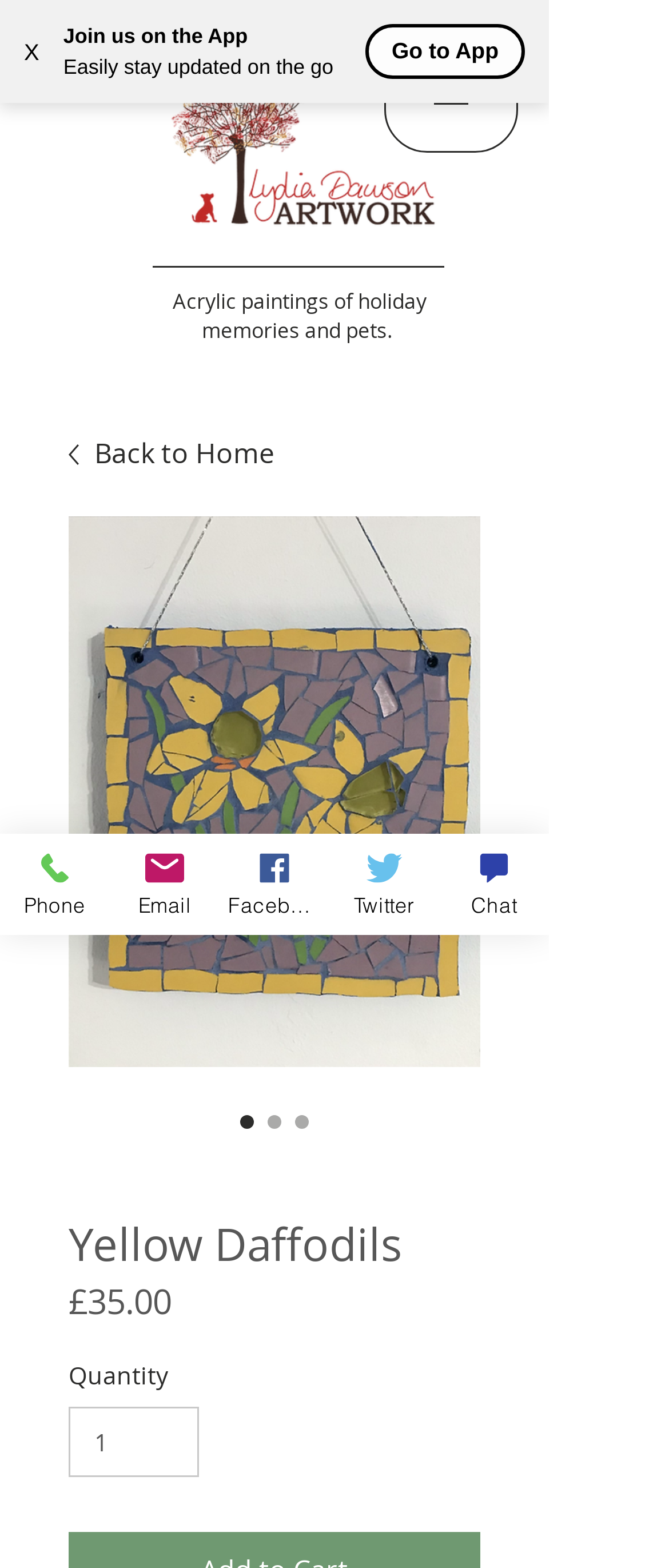Produce an extensive caption that describes everything on the webpage.

This webpage is about Lydia Dawson's artwork, specifically a piece called "Yellow Daffodils". At the top left corner, there is a button to close the current window, and next to it, there is a promotion to join the app. Below the promotion, there is a logo of Lydia Dawson's artwork, which is an image of "LD_Final_Logo.png". 

On the top right corner, there is a navigation menu labeled "Site" with a dropdown button. Next to it, there is a link to the cart, which currently has 0 items. 

Below the navigation menu, there is a main section that displays the artwork "Yellow Daffodils". The artwork is an image with a bright floral design made of Italian glazed ceramic tiles and yellow glass tiles. Above the image, there is a link to go back to the home page. 

Below the image, there are three radio buttons with the same label "Yellow Daffodils", but only one of them is checked. Next to the radio buttons, there is a heading that also says "Yellow Daffodils". The price of the artwork, £35.00, is displayed below the heading. 

Further down, there are labels for "Price" and "Quantity", with a spin button to select the quantity. 

At the bottom of the page, there are links to contact the artist through phone, email, Facebook, Twitter, and a chat button. Each link has a corresponding icon image.